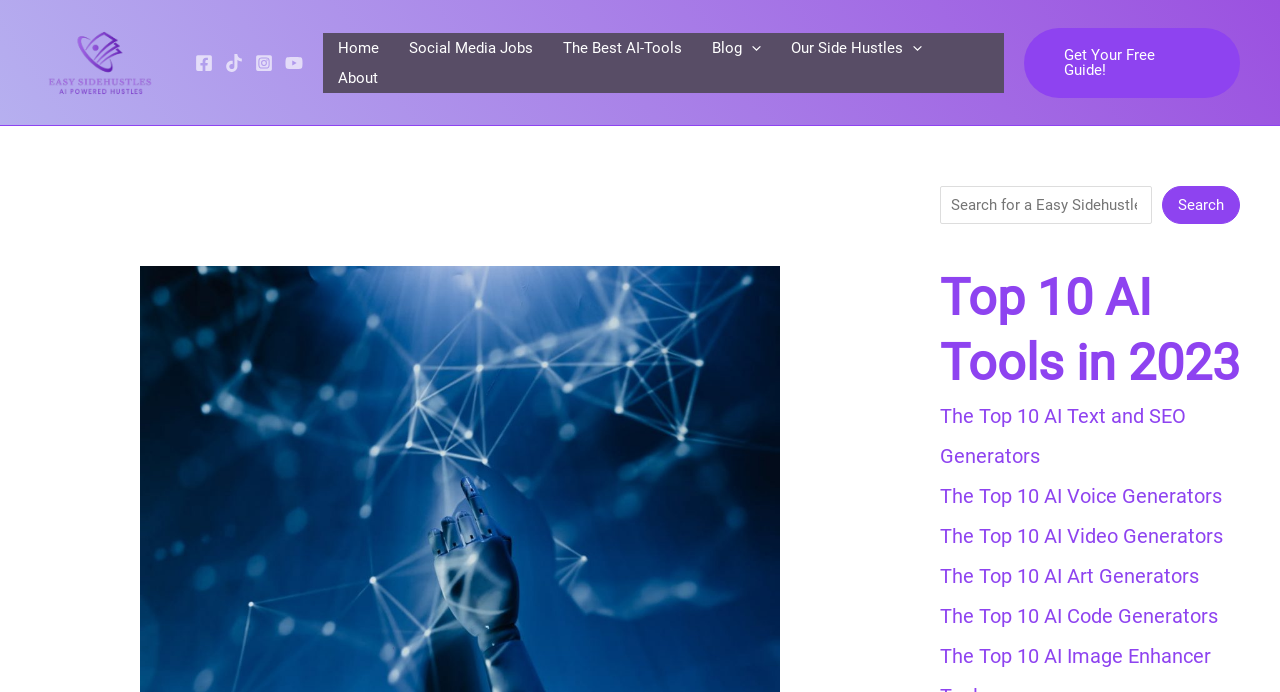How many social media links are there?
Using the visual information, respond with a single word or phrase.

5